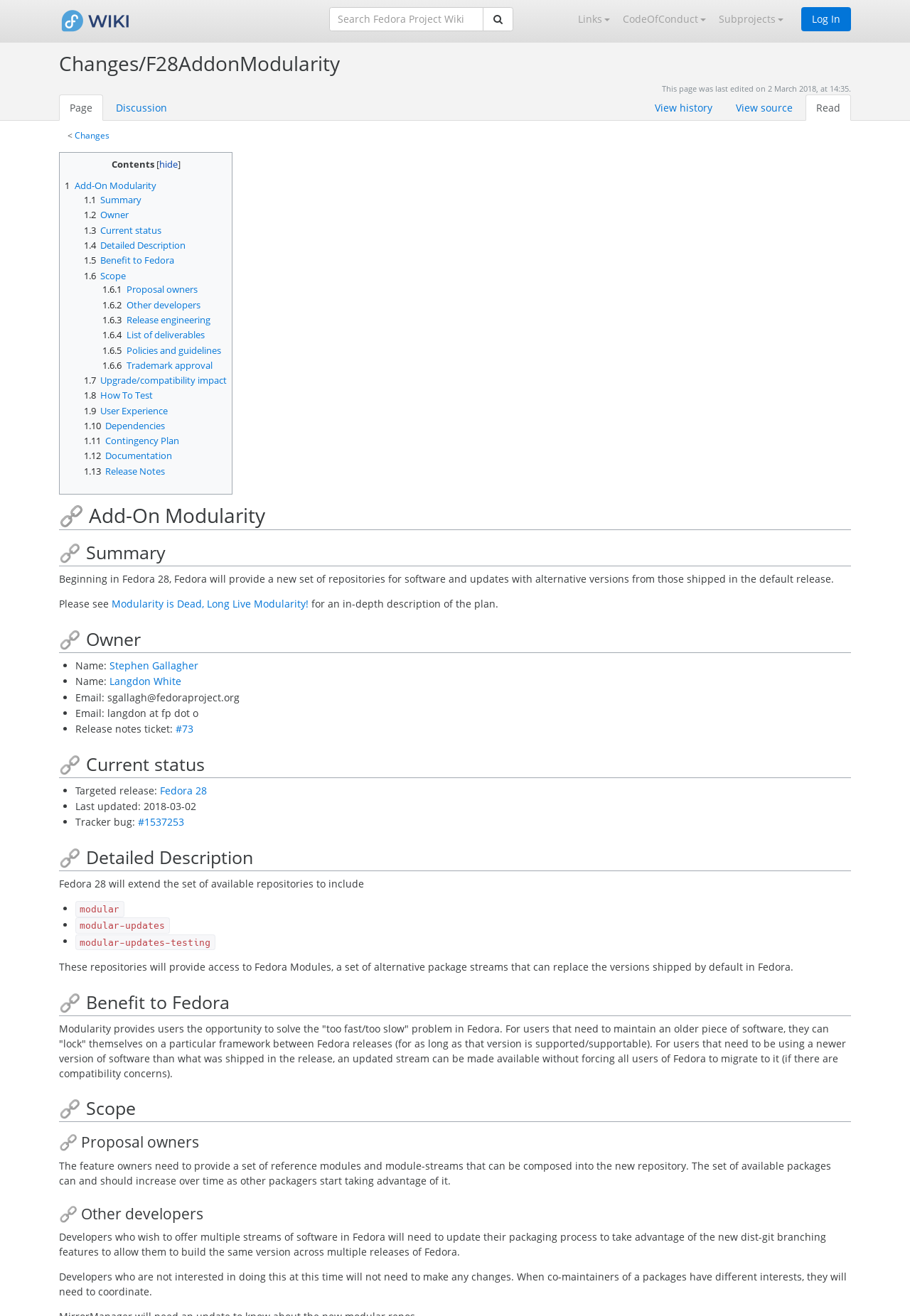Answer briefly with one word or phrase:
What is the title of the first section?

Add-On Modularity